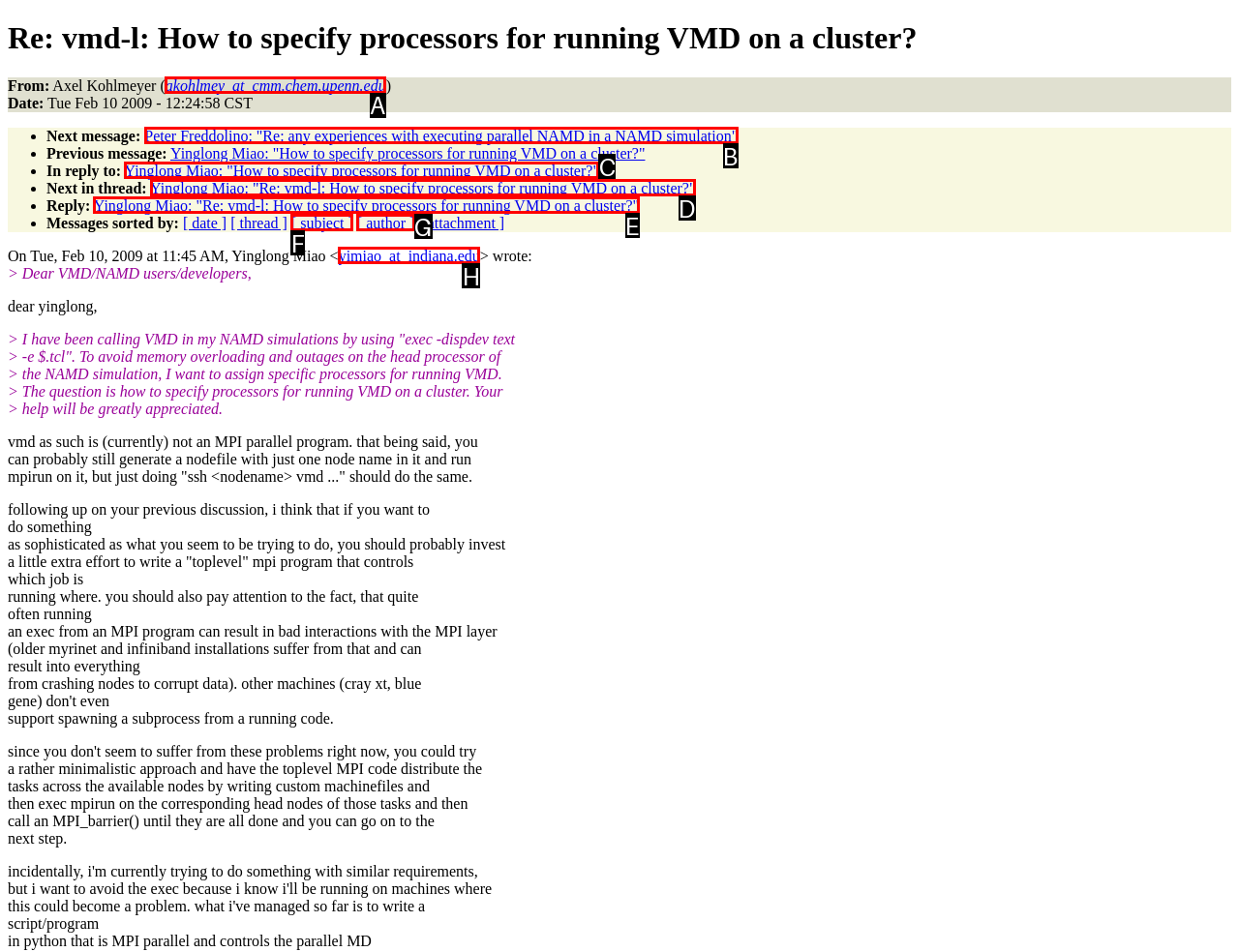Given the instruction: Visit the homepage of Axel Kohlmeyer, which HTML element should you click on?
Answer with the letter that corresponds to the correct option from the choices available.

A